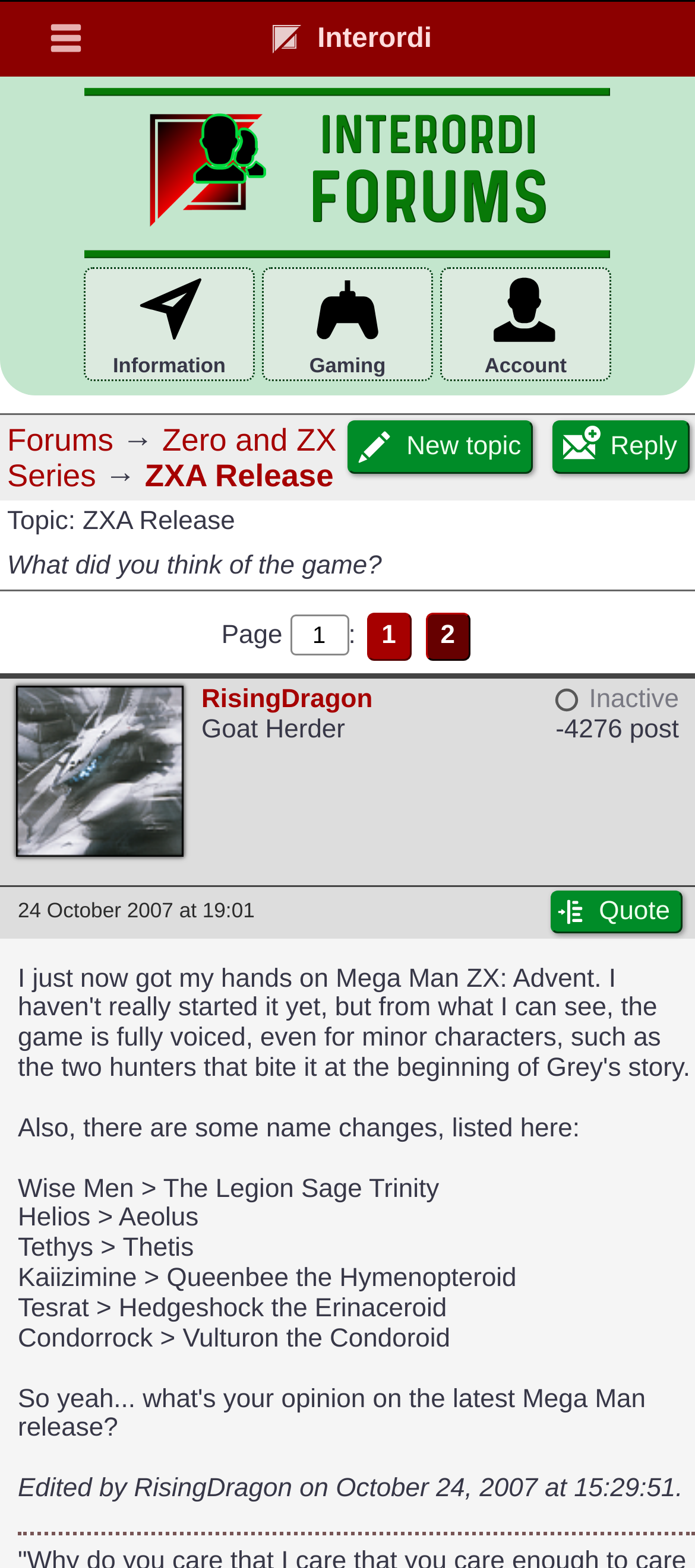Determine the bounding box coordinates of the clickable region to execute the instruction: "Click on the 'Quote' link". The coordinates should be four float numbers between 0 and 1, denoted as [left, top, right, bottom].

[0.792, 0.568, 0.982, 0.595]